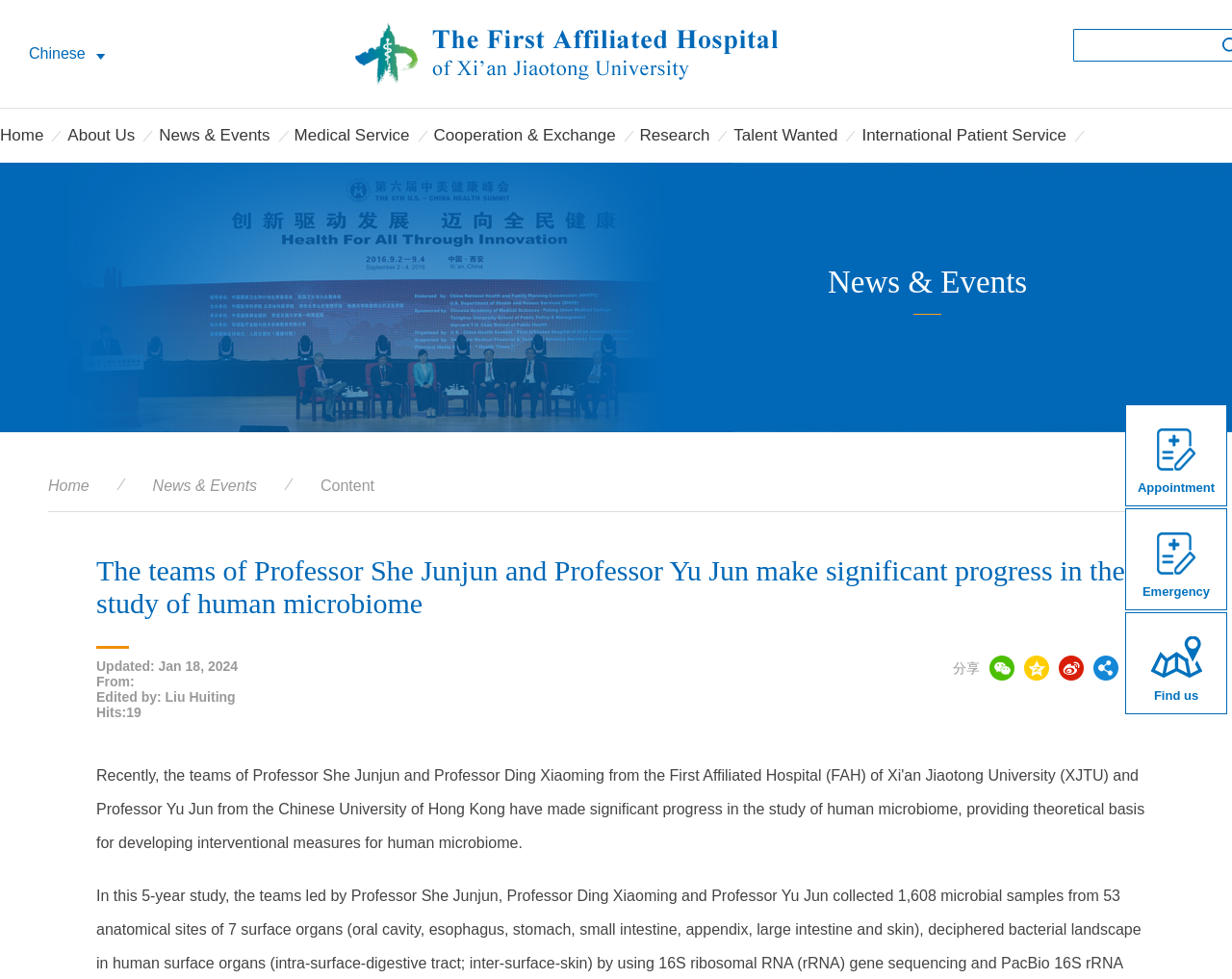For the following element description, predict the bounding box coordinates in the format (top-left x, top-left y, bottom-right x, bottom-right y). All values should be floating point numbers between 0 and 1. Description: International Exchange

[0.0, 0.166, 0.136, 0.221]